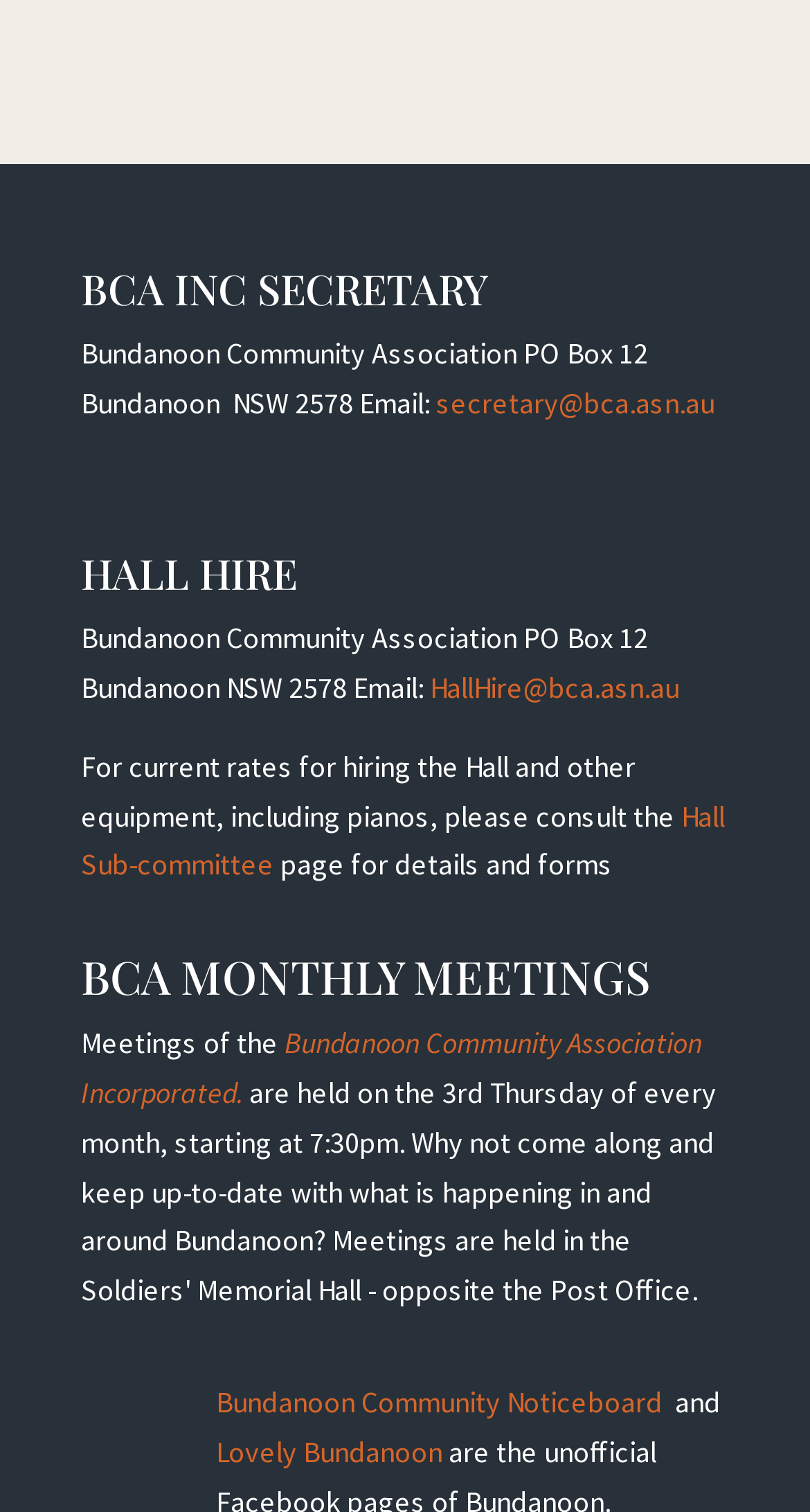Please identify the bounding box coordinates for the region that you need to click to follow this instruction: "Send an email to 'HallHire@bca.asn.au'".

[0.531, 0.442, 0.838, 0.467]